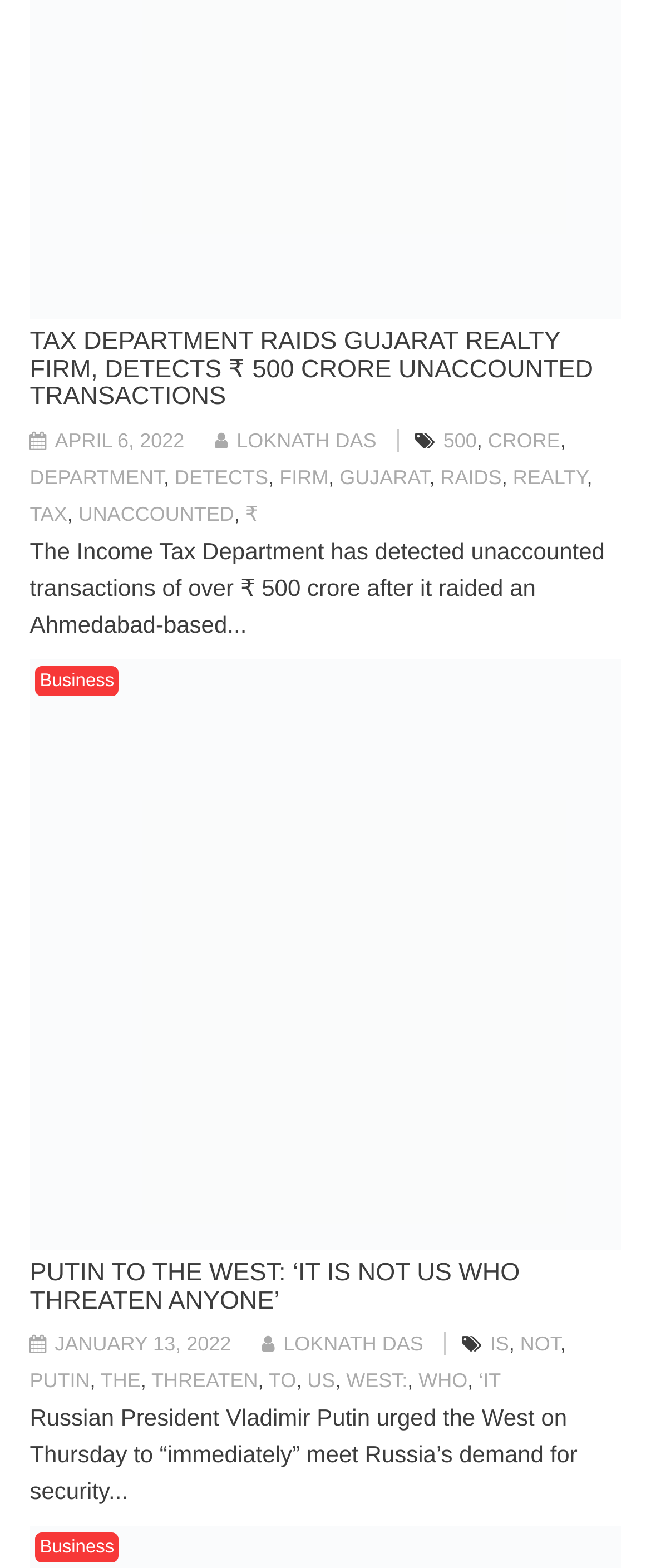Who is the Russian President mentioned in the second article?
Could you please answer the question thoroughly and with as much detail as possible?

The answer can be found in the second article on the webpage, where it is stated that 'Russian President Vladimir Putin urged the West on Thursday to “immediately” meet Russia’s demand for security...'.